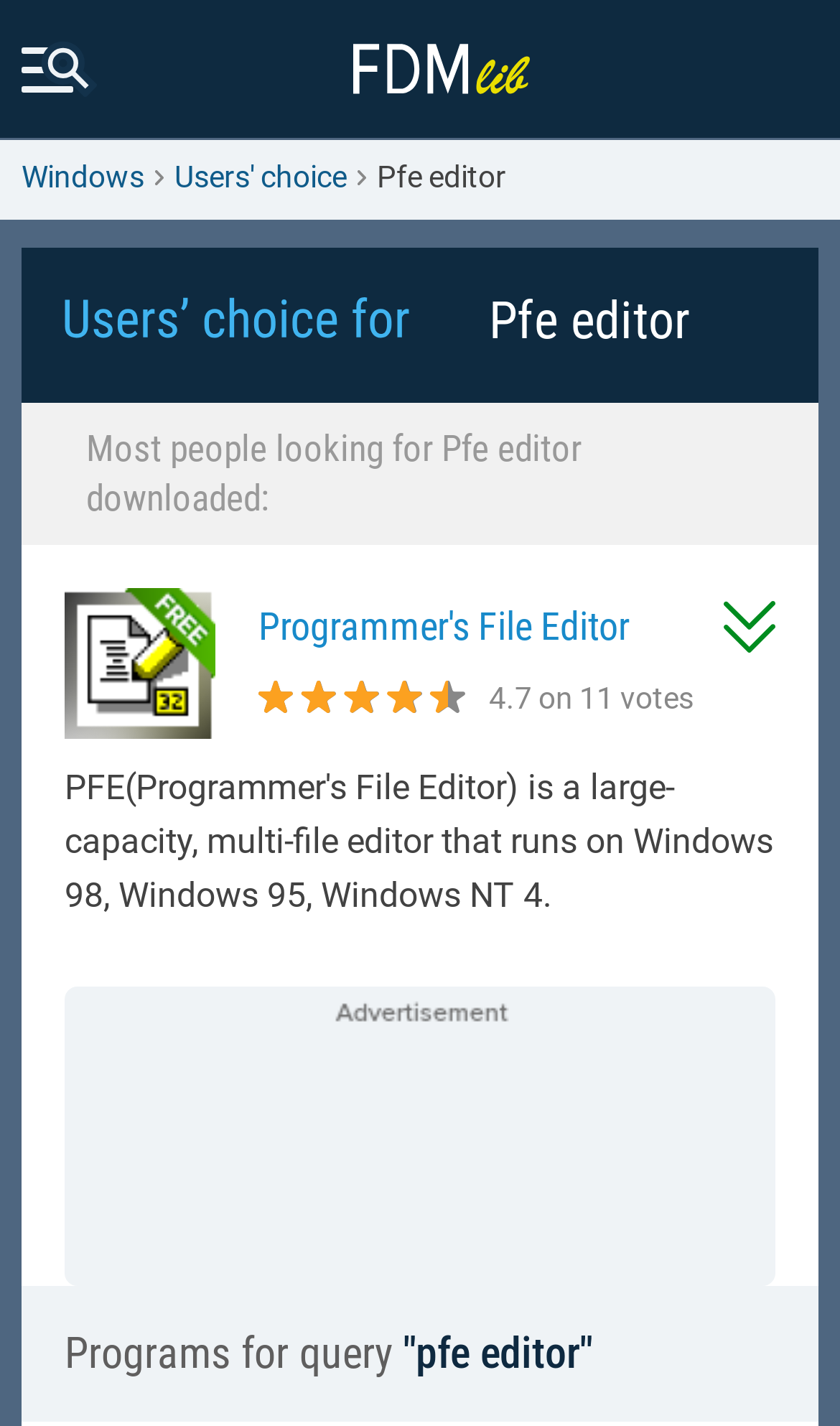What is the category of the software on this page?
Look at the image and respond with a one-word or short-phrase answer.

Office Tools